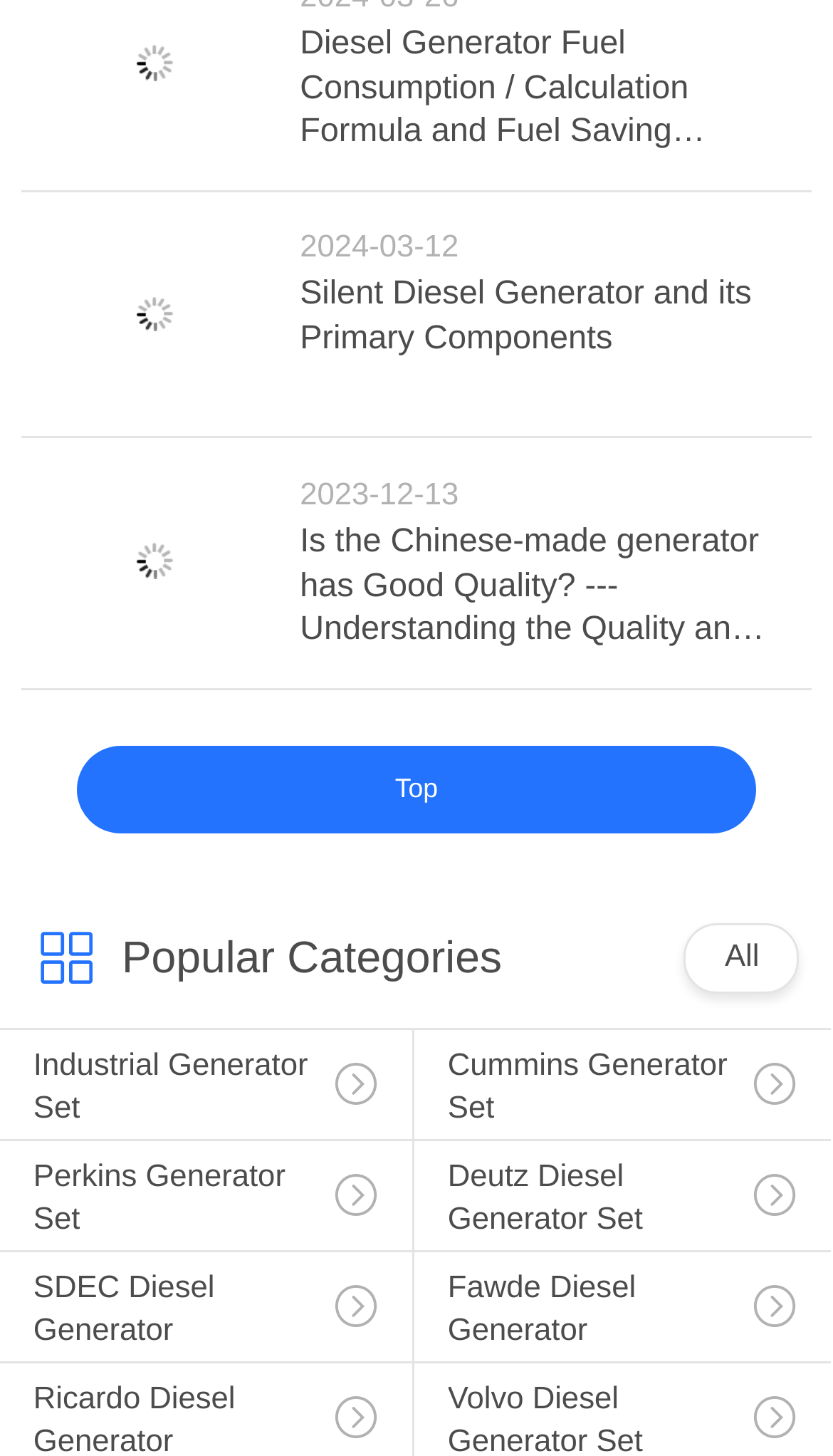Extract the bounding box for the UI element that matches this description: "Perkins Generator Set".

[0.0, 0.784, 0.495, 0.893]